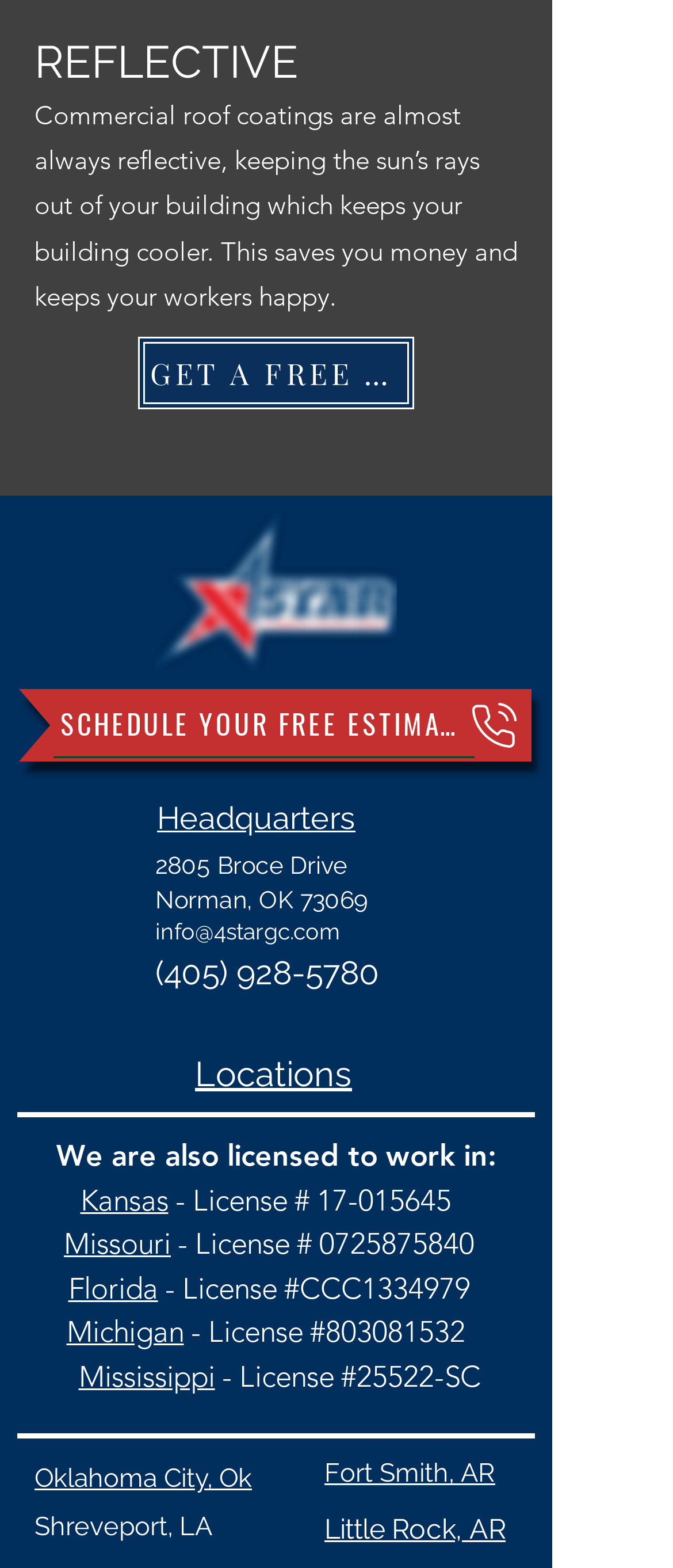Analyze the image and give a detailed response to the question:
What is the benefit of commercial roof coatings?

According to the webpage, commercial roof coatings are reflective, keeping the sun's rays out of the building, which keeps the building cooler. This results in saving money and keeping workers happy.